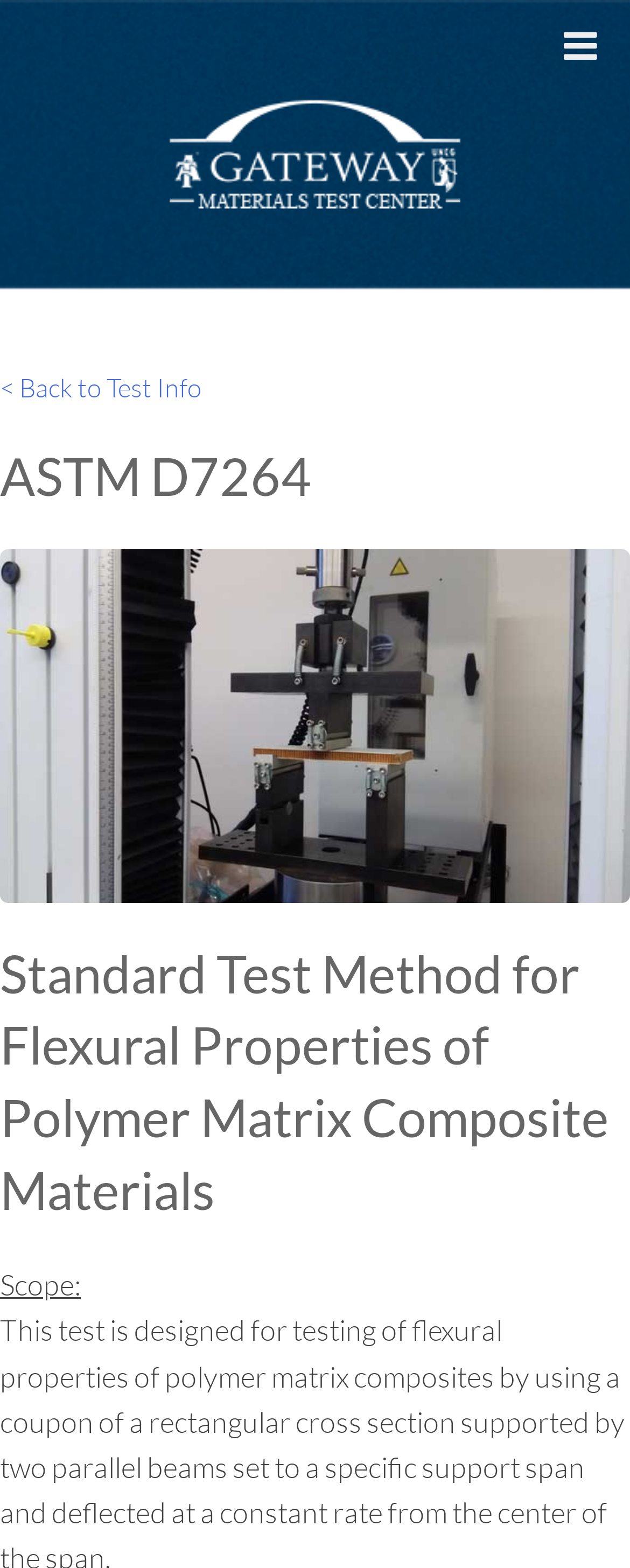Look at the image and give a detailed response to the following question: What is the scope of the test method?

The question asks for the scope of the test method, which is mentioned in the StaticText element 'Scope:' on the webpage. However, the scope is not specified on this webpage, it only mentions that there is a scope.